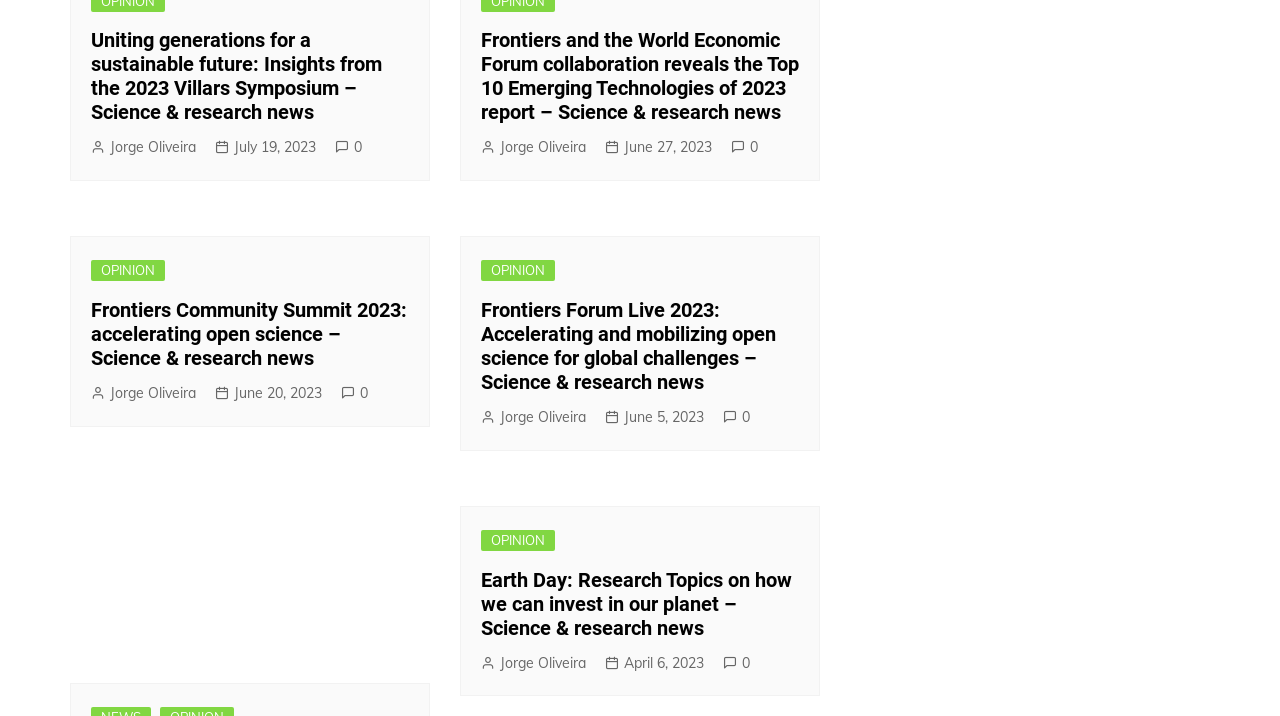Show the bounding box coordinates of the element that should be clicked to complete the task: "Read the article about Uniting generations for a sustainable future".

[0.071, 0.039, 0.298, 0.173]